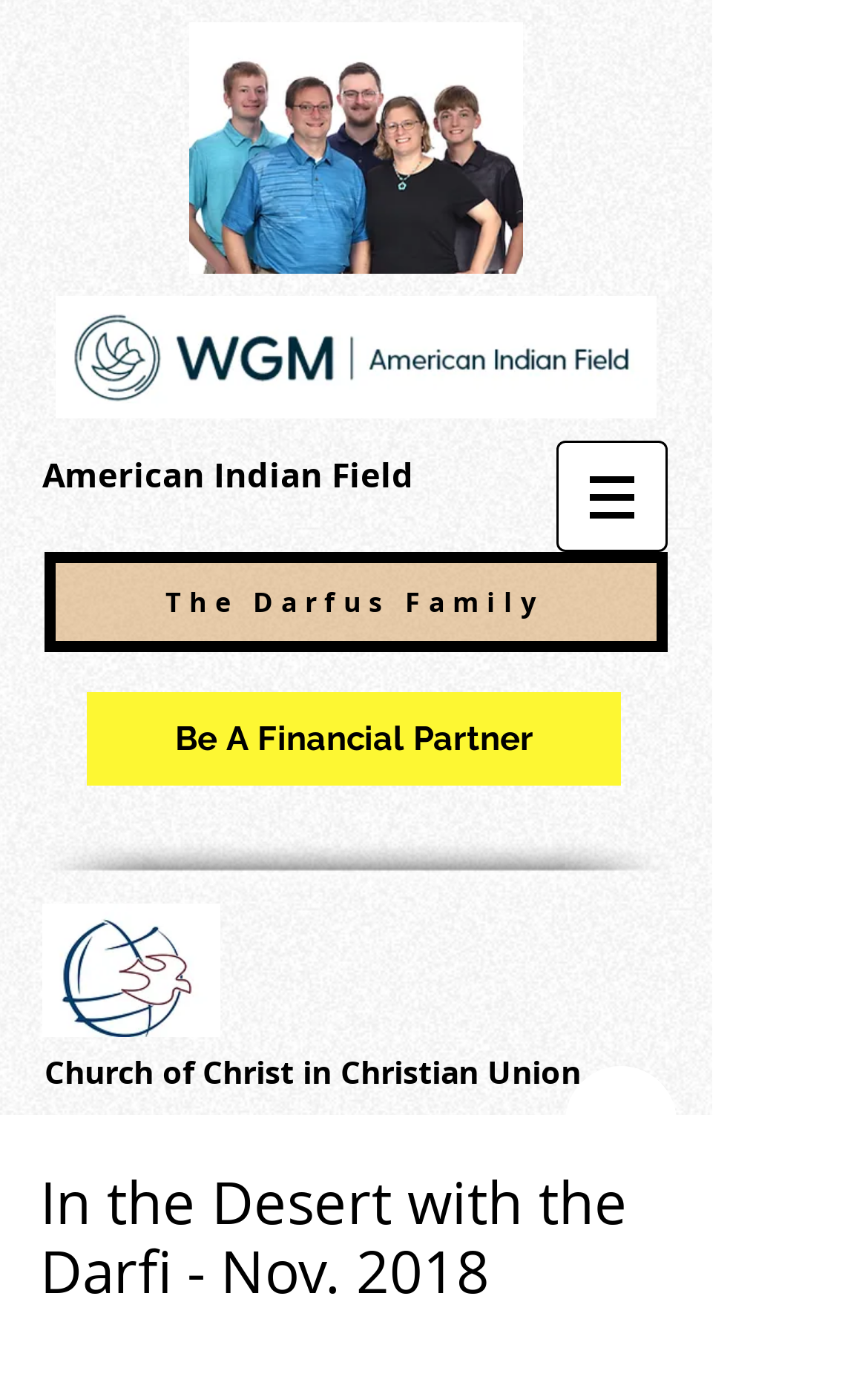Elaborate on the webpage's design and content in a detailed caption.

The webpage appears to be a personal or organizational blog, with a focus on Christian themes and missionary work. At the top of the page, there are two images, one of which is a logo, and another that seems to be a scenic landscape. Below these images, there is a navigation menu labeled "Site" with a dropdown button. 

To the left of the navigation menu, there is a heading that reads "American Indian Field", and below it, another heading that says "The Darfus Family". The latter has a link with the same text, suggesting that it may be a profile or biography page. 

On the right side of the page, there are several links, including "Be A Financial Partner" and "Church of Christ in Christian Union", which may be related to the blog's themes or the authors' affiliations. There is also an image with the text "Logo no writing.jpg", which seems to be a logo or icon. 

At the very bottom of the page, there is a button labeled "Chat", which may be a way for visitors to contact the authors or engage in discussions. Above the chat button, there is a heading that reads "In the Desert with the Darfi - Nov. 2018", which may be the title of a blog post or article.